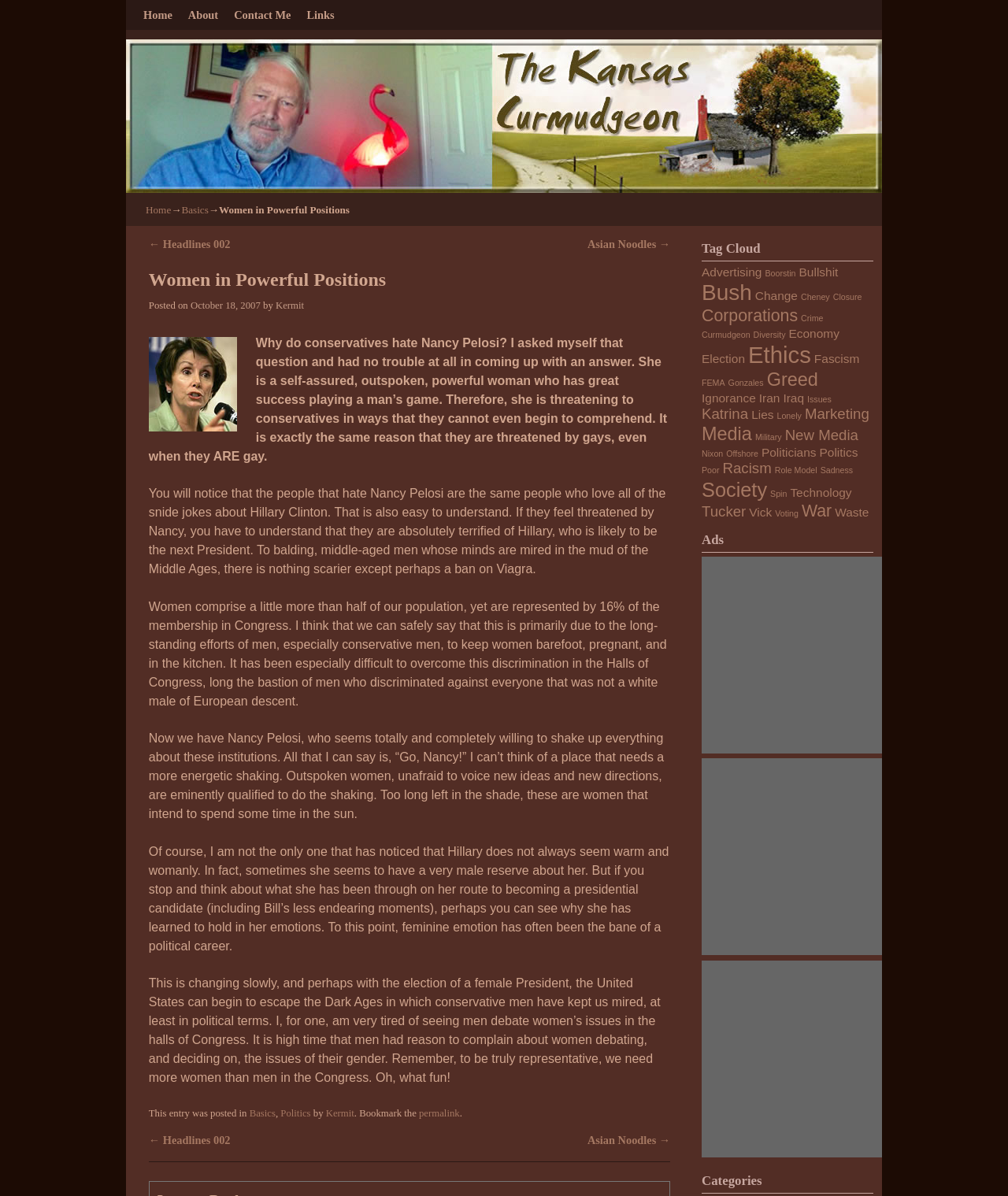Pinpoint the bounding box coordinates of the clickable area necessary to execute the following instruction: "Click the 'Home' link". The coordinates should be given as four float numbers between 0 and 1, namely [left, top, right, bottom].

[0.134, 0.0, 0.179, 0.025]